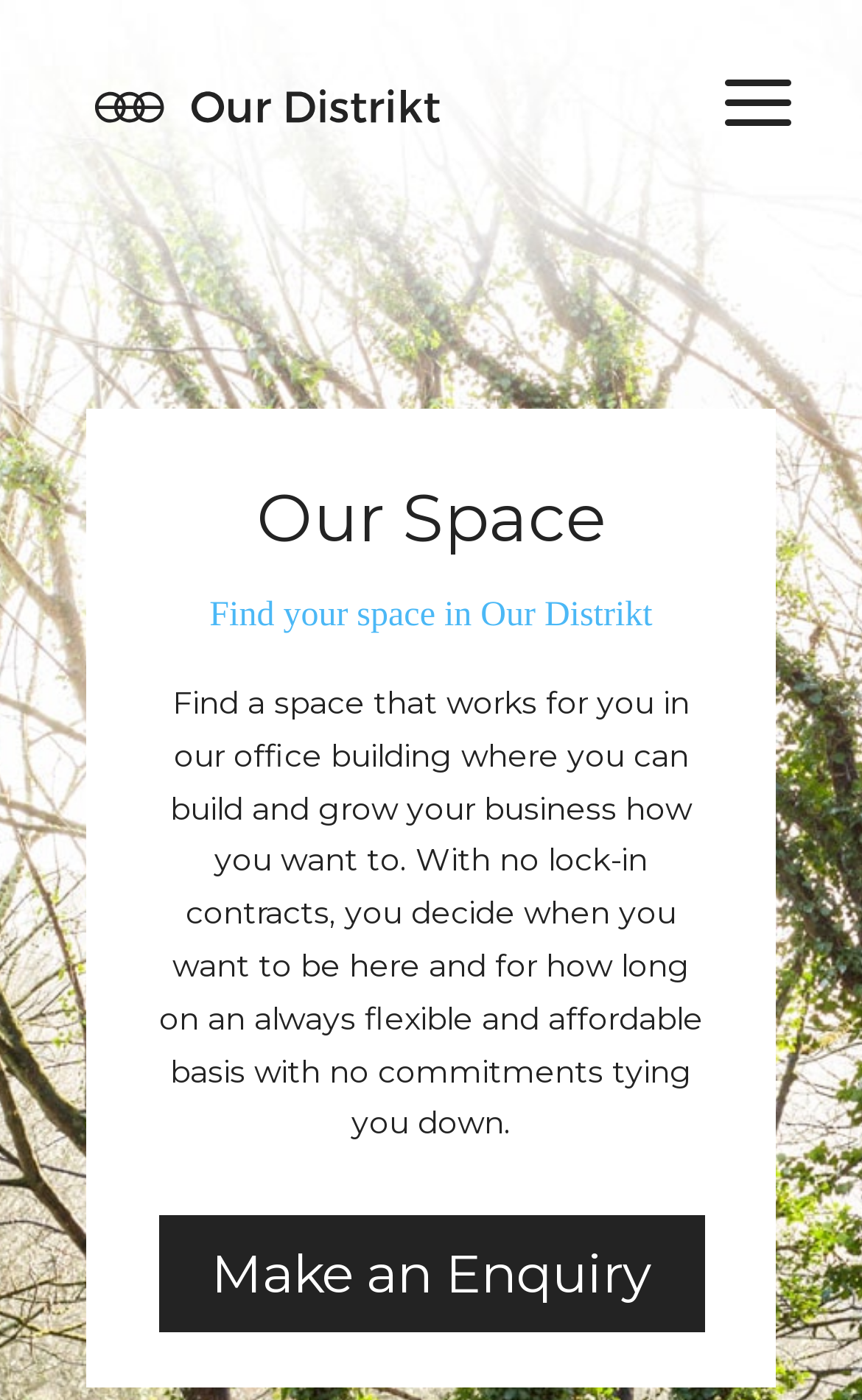Give a detailed account of the webpage, highlighting key information.

The webpage is titled "Our Space | Our Distrikt" and features a prominent link with the same text, situated near the top-left corner of the page. Below this link, there is an image with the same title, "Our Distrikt", which is slightly larger than the link.

At the top of the page, there is a search bar that spans almost the entire width of the page. Below the search bar, there are two headings, "Our Space" and "Find your space in Our Distrikt", which are positioned side by side and take up a significant portion of the page's width.

Underneath the headings, there is a block of text that describes the benefits of using the office space, including flexible and affordable terms with no lock-in contracts. This text is positioned in the middle of the page and takes up a significant amount of vertical space.

At the bottom of the page, there is a call-to-action link, "Make an Enquiry", which is situated below the descriptive text and is aligned to the left.